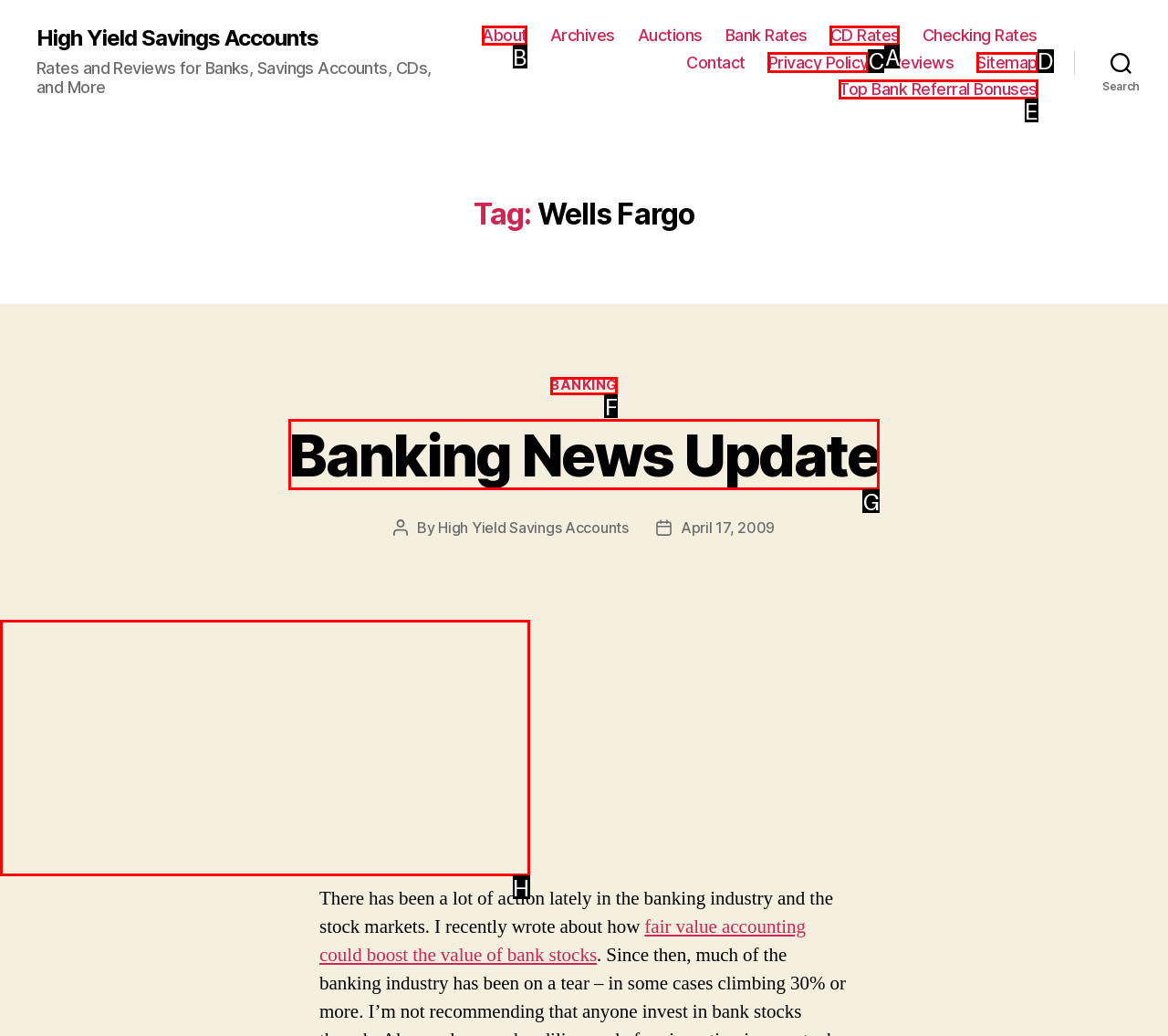Tell me which option I should click to complete the following task: Learn about Internet Data Exchange (IDX)
Answer with the option's letter from the given choices directly.

None